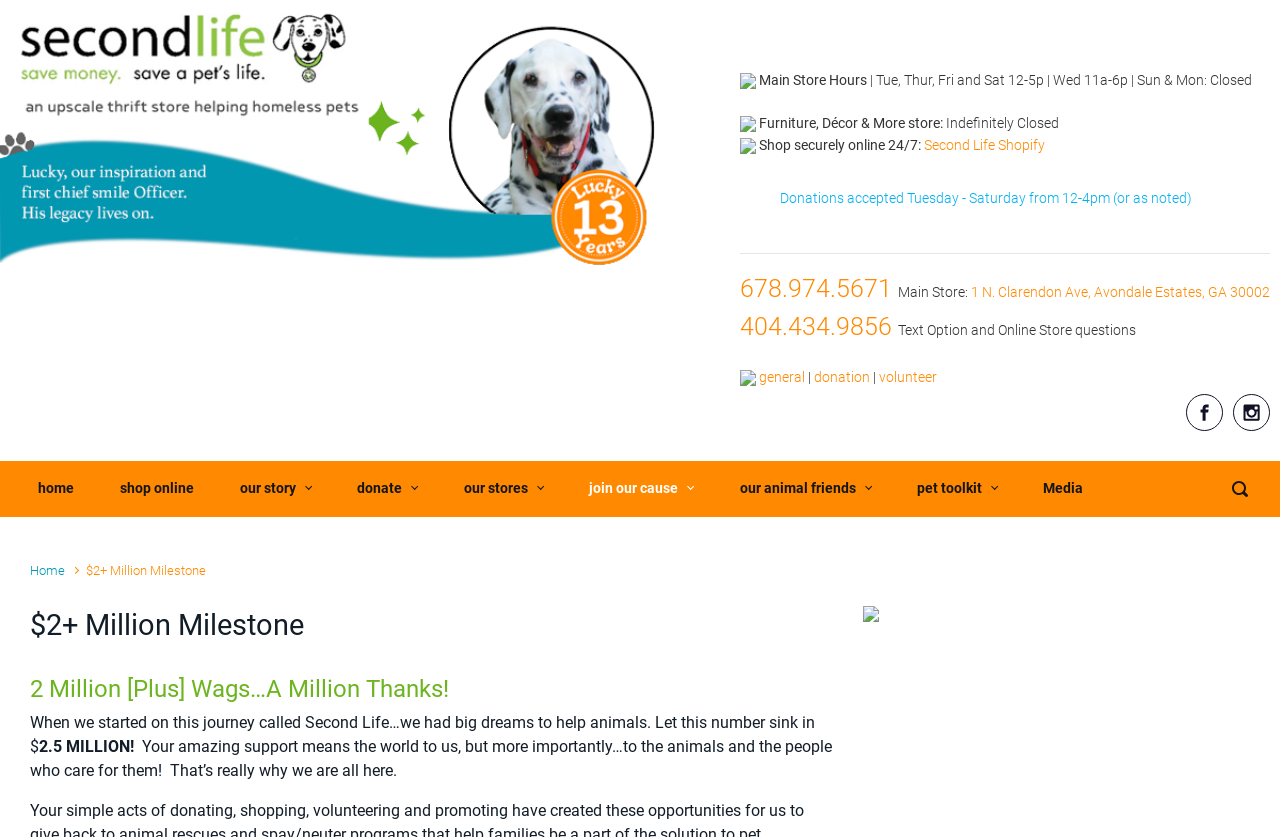Use a single word or phrase to respond to the question:
What is the online store platform used?

Second Life Shopify